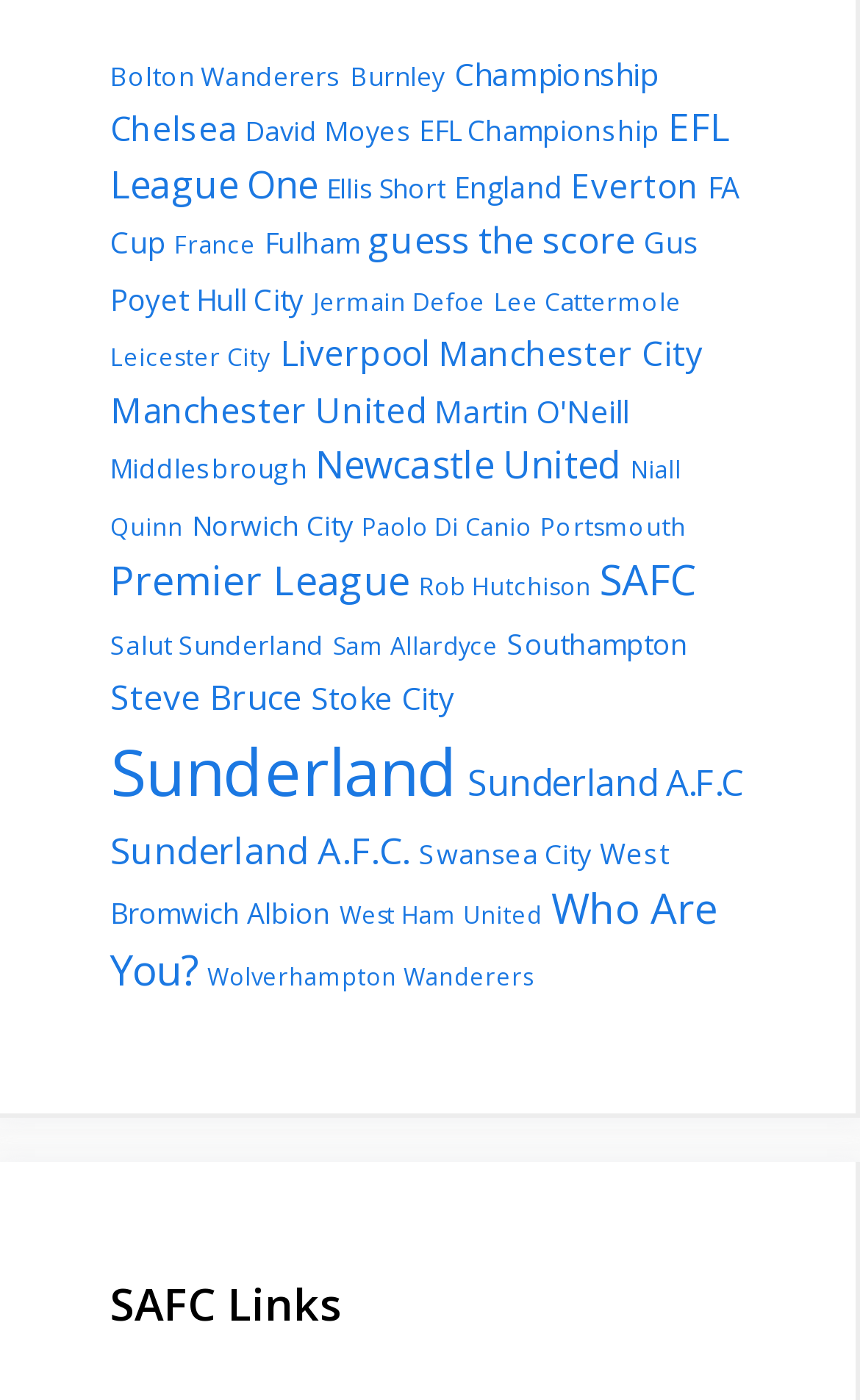Identify the bounding box coordinates of the clickable region to carry out the given instruction: "View Championship news".

[0.528, 0.037, 0.764, 0.067]